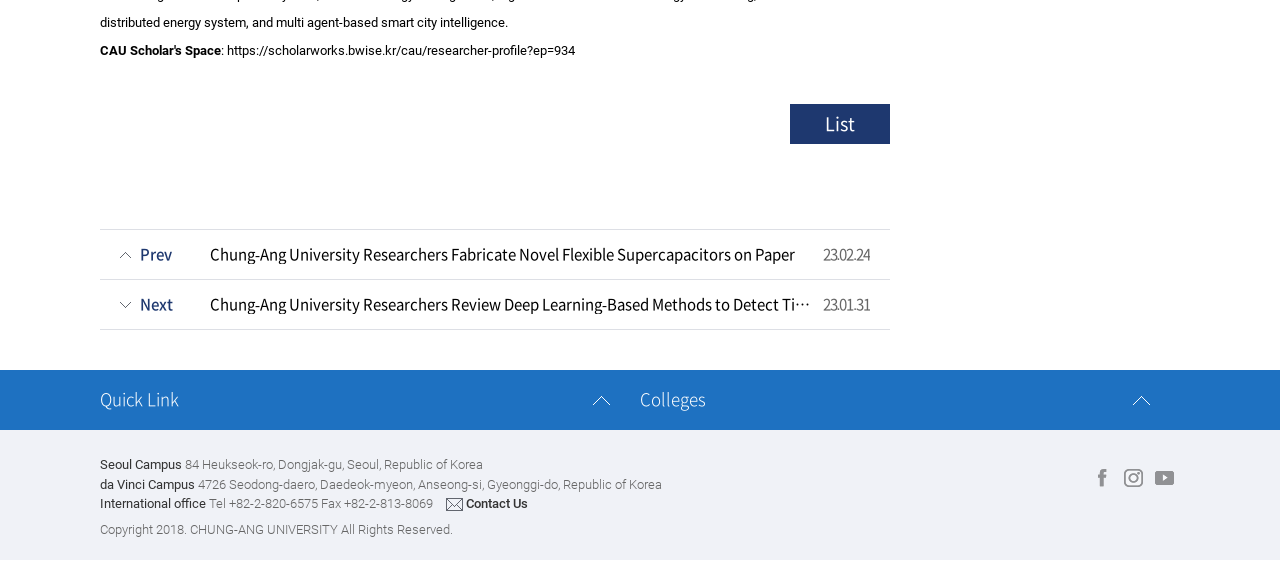Determine the bounding box coordinates of the clickable area required to perform the following instruction: "Read the news about flexible supercapacitors". The coordinates should be represented as four float numbers between 0 and 1: [left, top, right, bottom].

[0.164, 0.436, 0.633, 0.47]